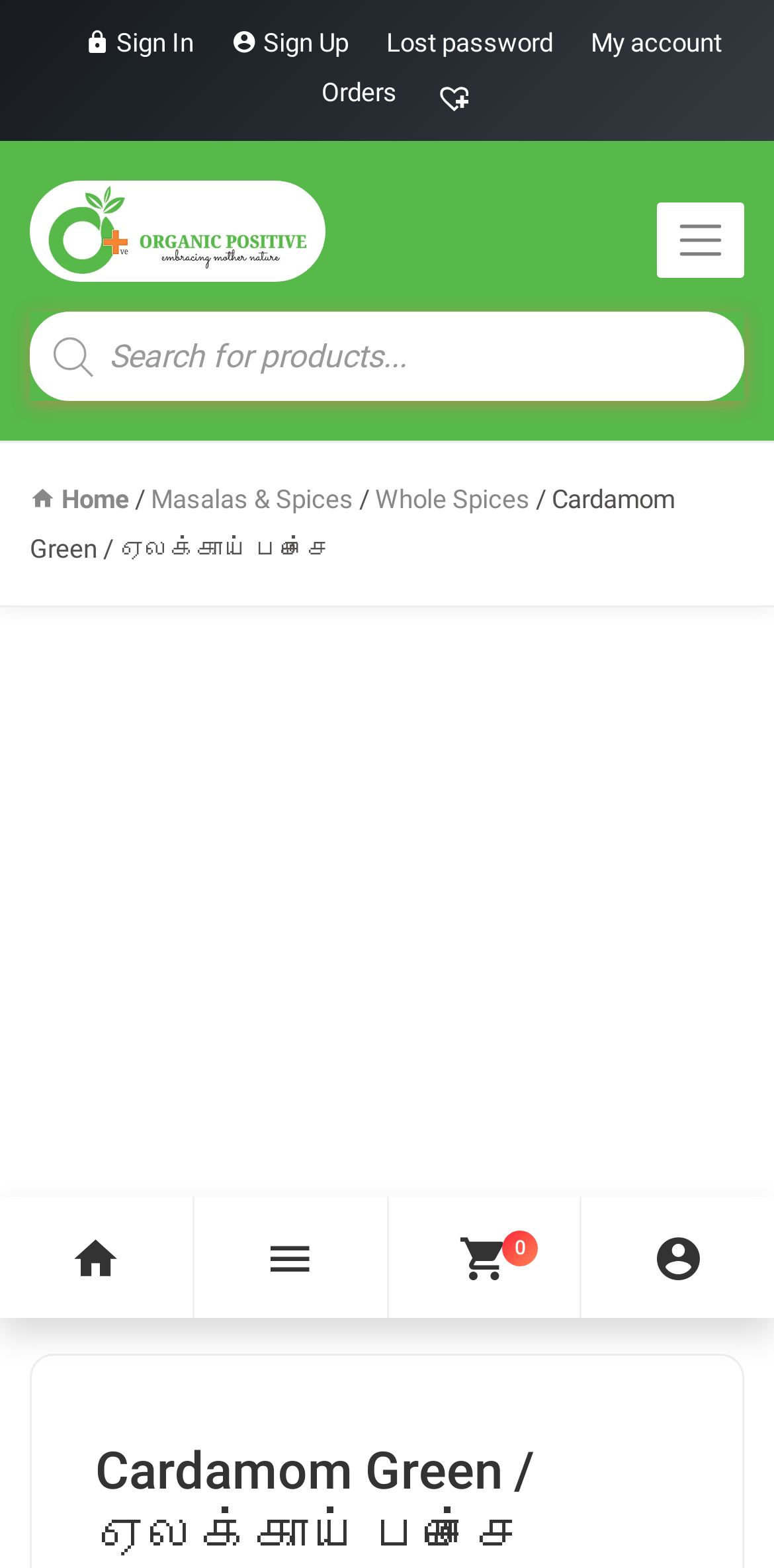What type of account options are available?
Analyze the screenshot and provide a detailed answer to the question.

I determined the answer by examining the links at the top of the webpage, which provide options for users to manage their accounts, including signing in, signing up, recovering lost passwords, and accessing their account information.